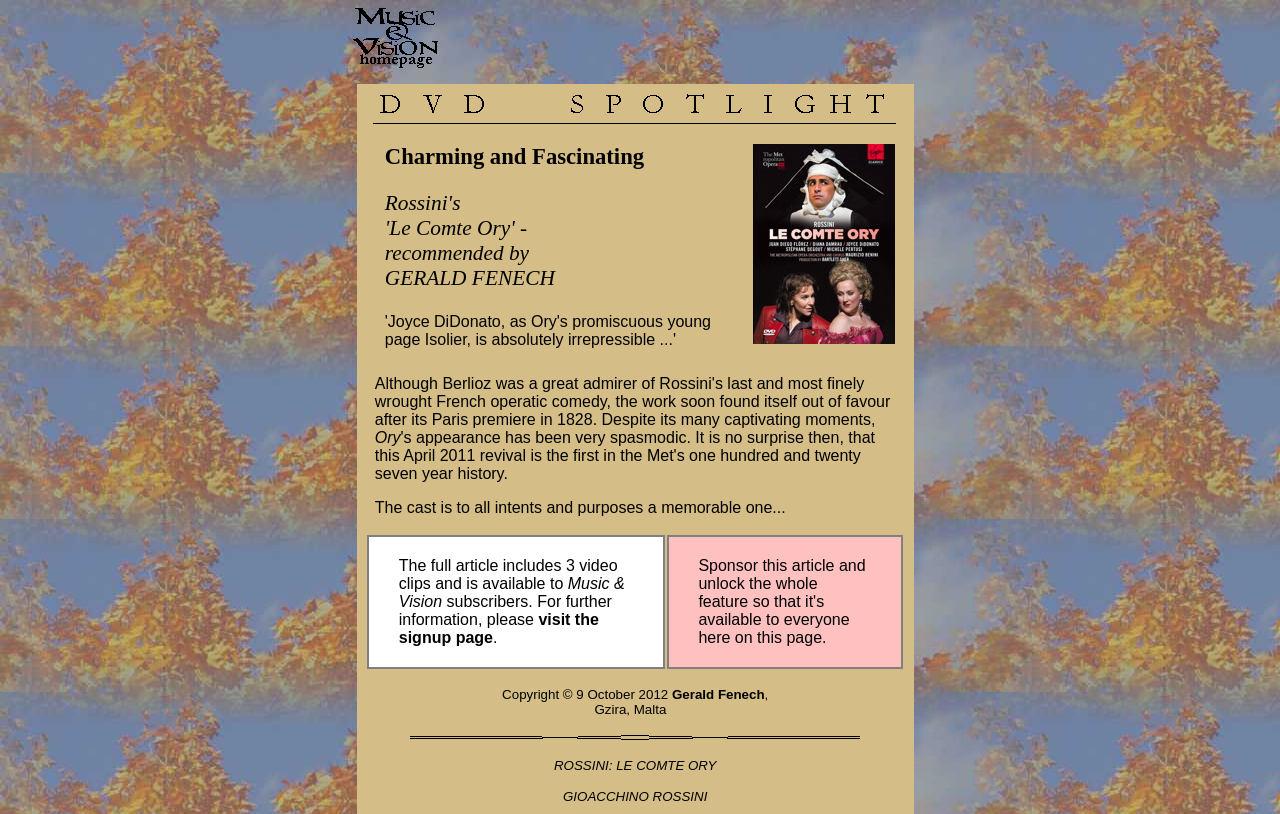Find the bounding box coordinates for the element described here: "ROSSINI: LE COMTE ORY".

[0.433, 0.931, 0.56, 0.949]